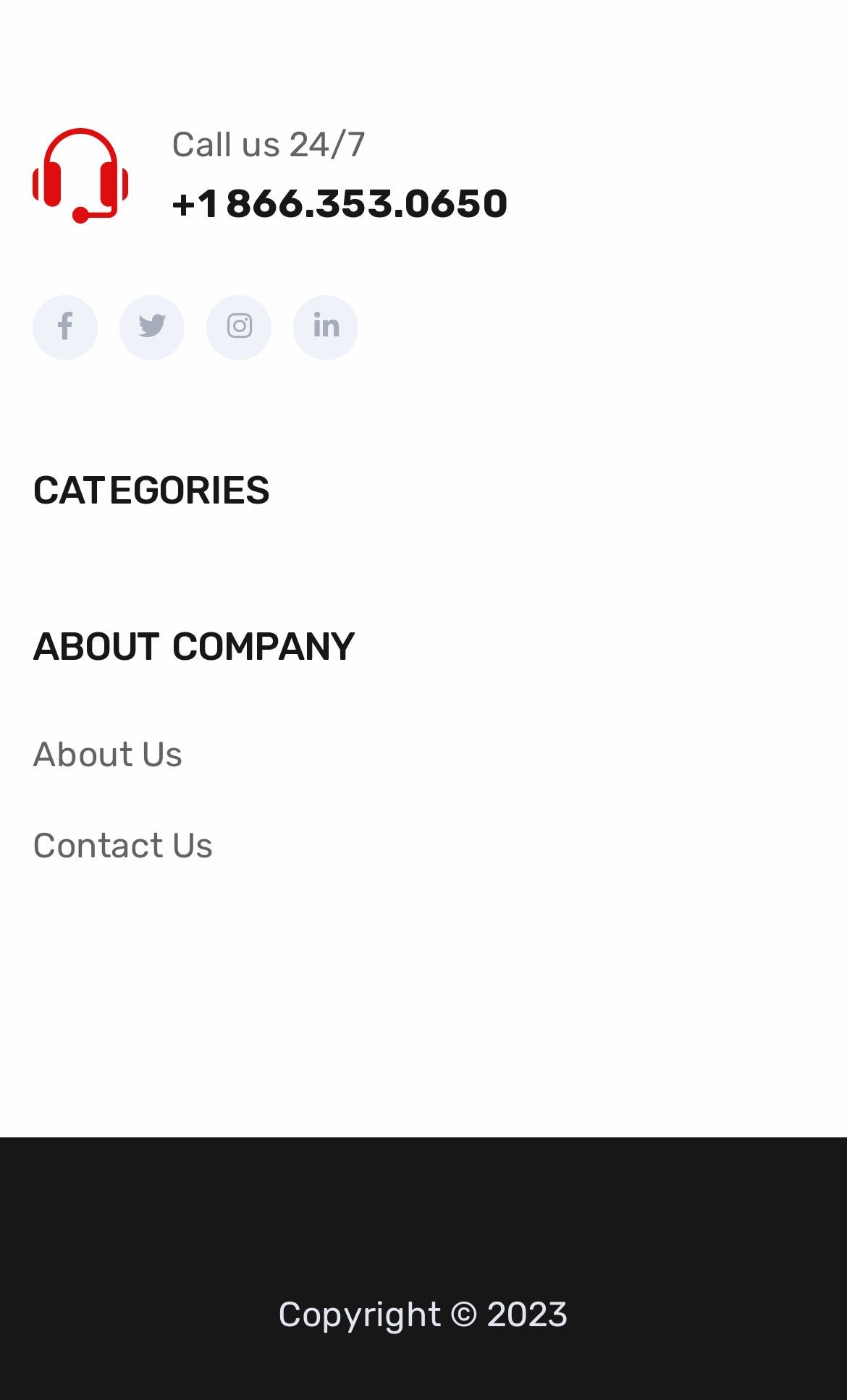What is the logo located?
Please provide a single word or phrase as your answer based on the screenshot.

top-right